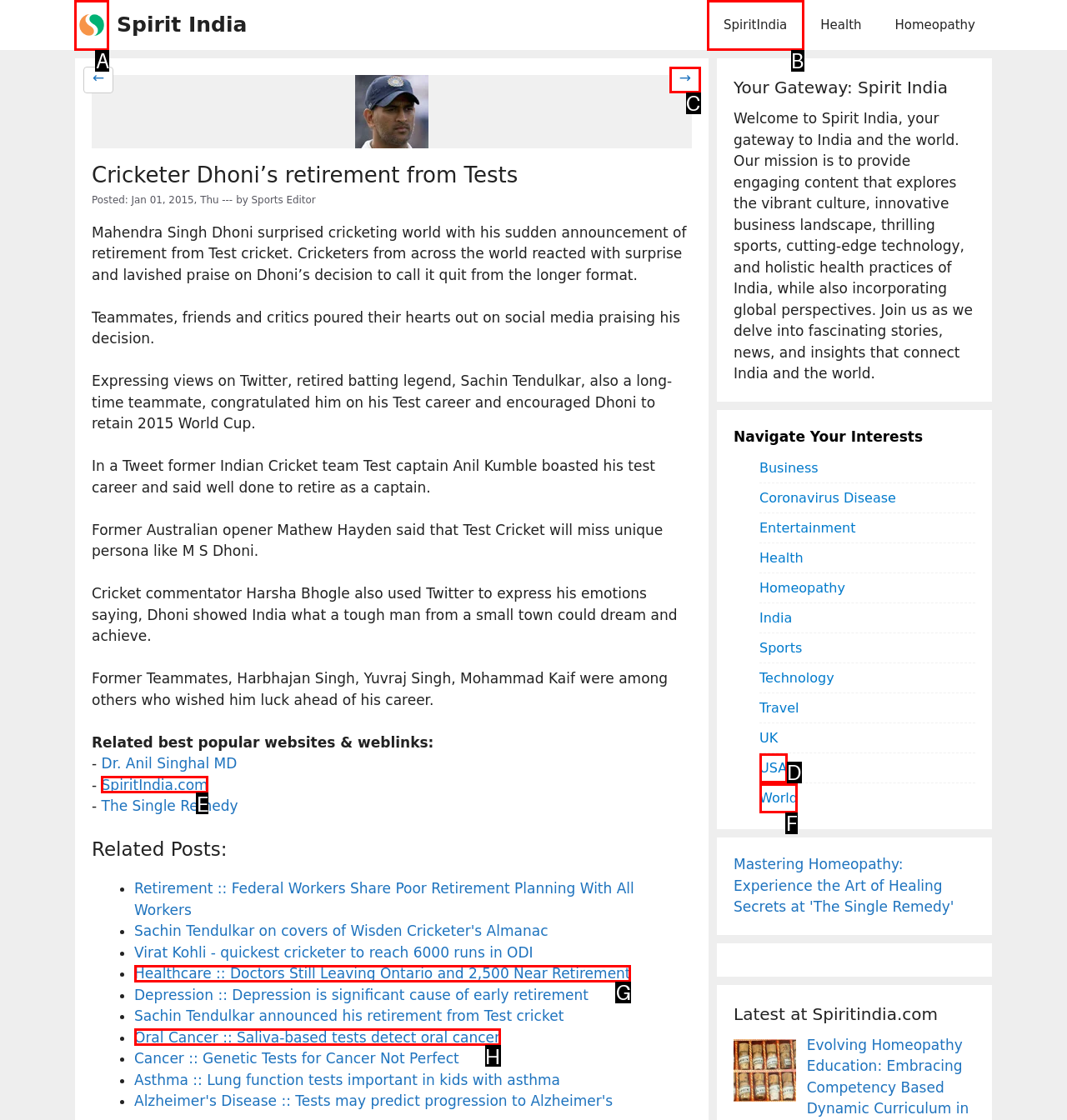Indicate which HTML element you need to click to complete the task: Click on the 'Spirit India' link at the top left corner. Provide the letter of the selected option directly.

A